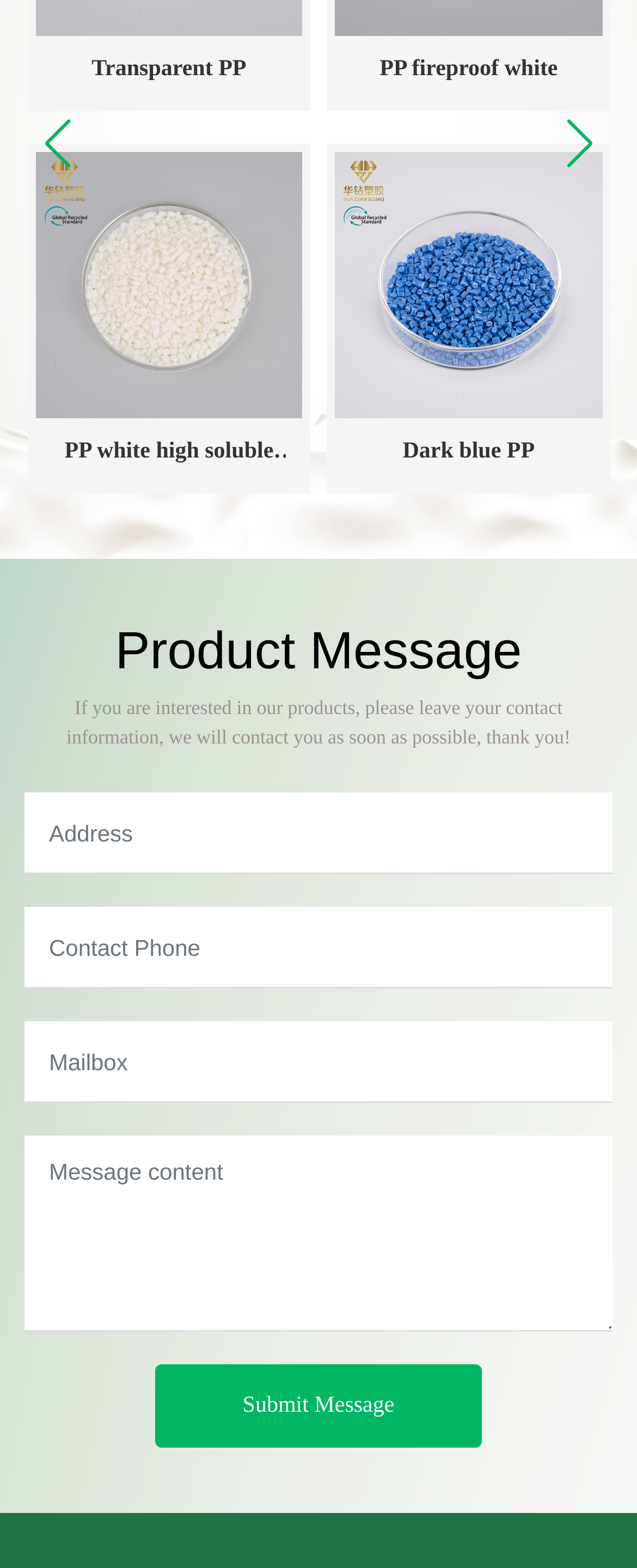Analyze the image and give a detailed response to the question:
Where is the 'Submit Message' link located?

The 'Submit Message' link has a bounding box with coordinates [0.244, 0.871, 0.756, 0.924], which indicates that it is positioned at the bottom center of the webpage, below the textboxes for inputting information.